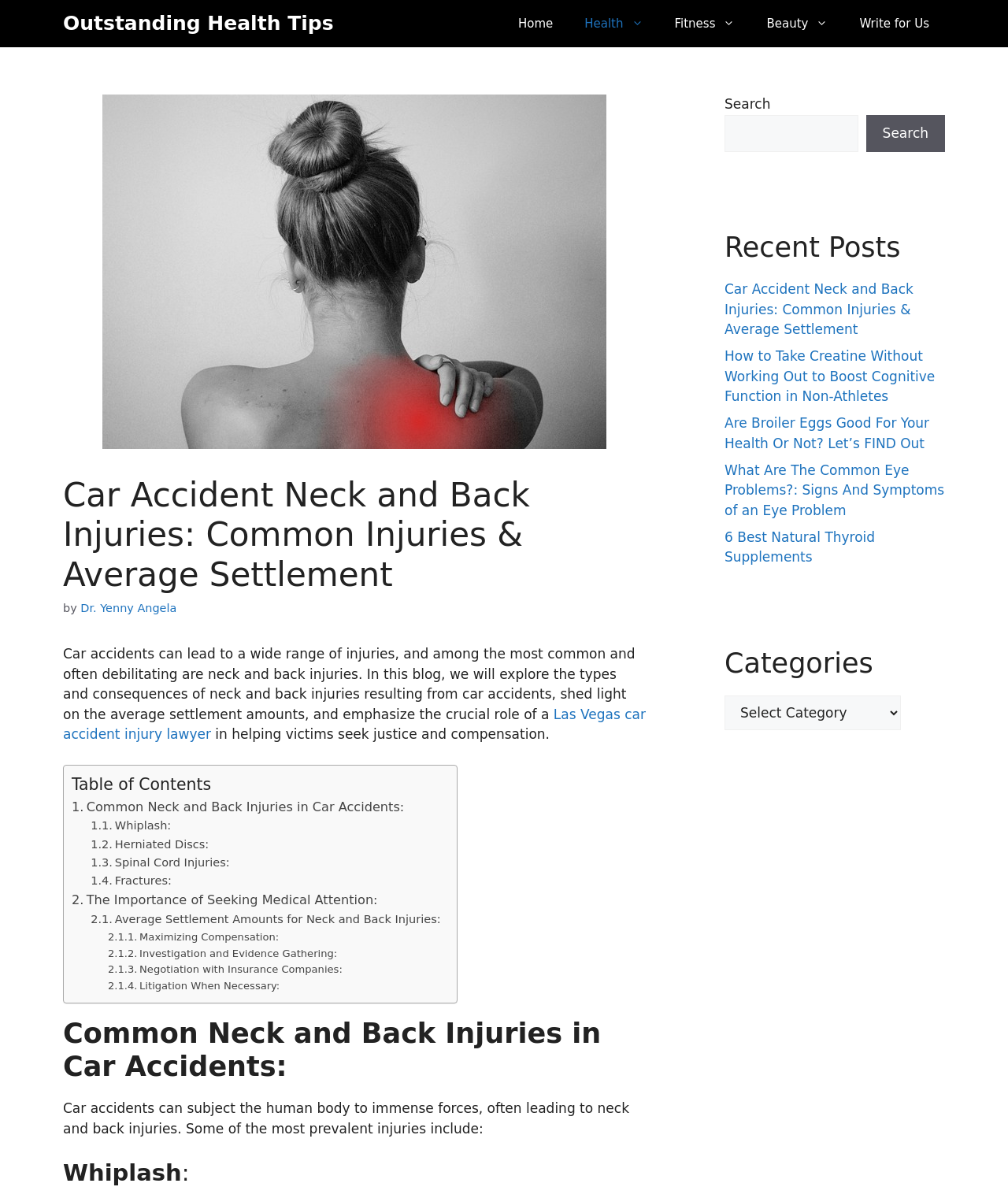Please identify the bounding box coordinates of the clickable area that will fulfill the following instruction: "View Kavita Das's profile". The coordinates should be in the format of four float numbers between 0 and 1, i.e., [left, top, right, bottom].

None